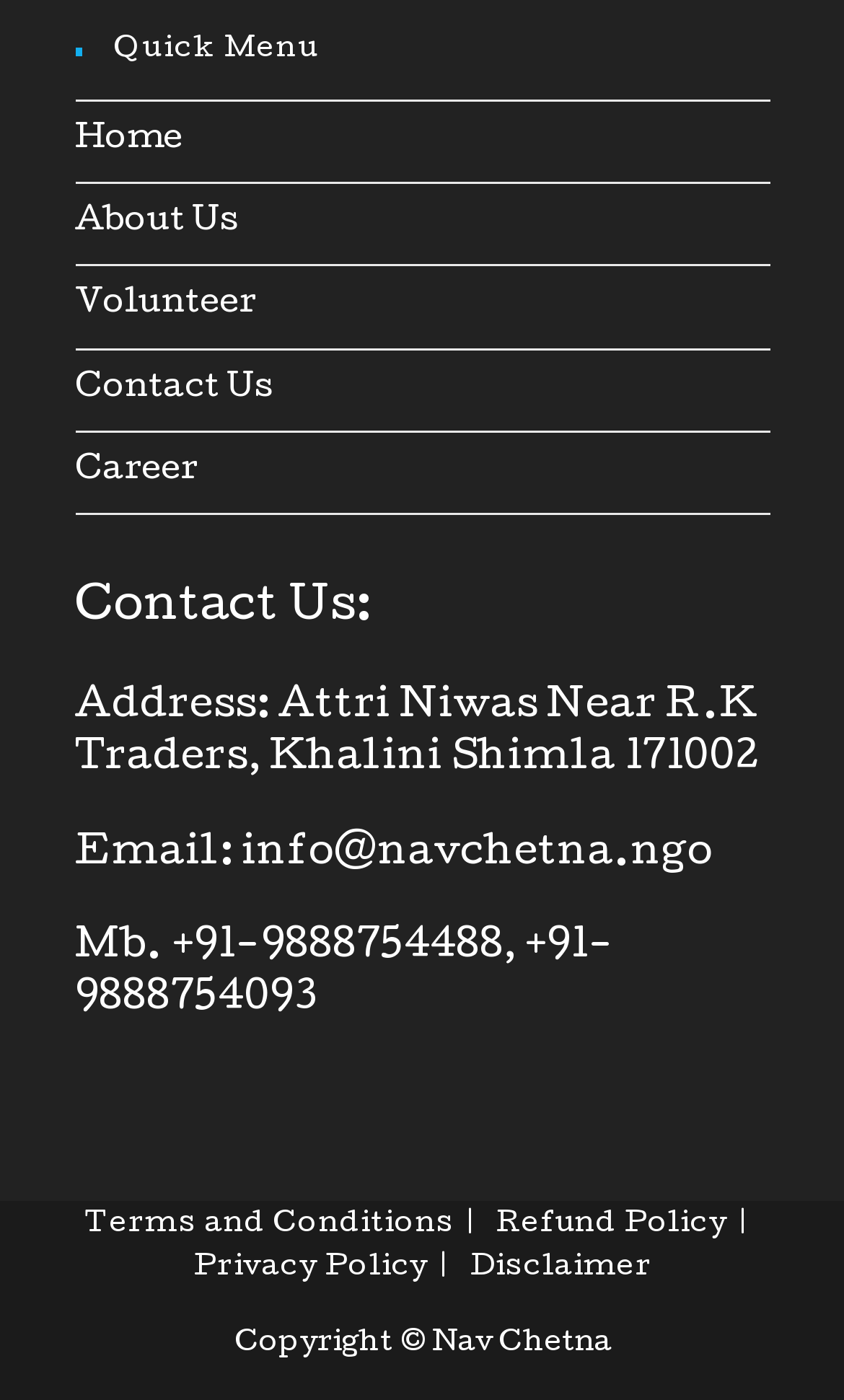Answer the question in a single word or phrase:
What is the organization's address?

Attri Niwas Near R.K Traders, Khalini Shimla 171002